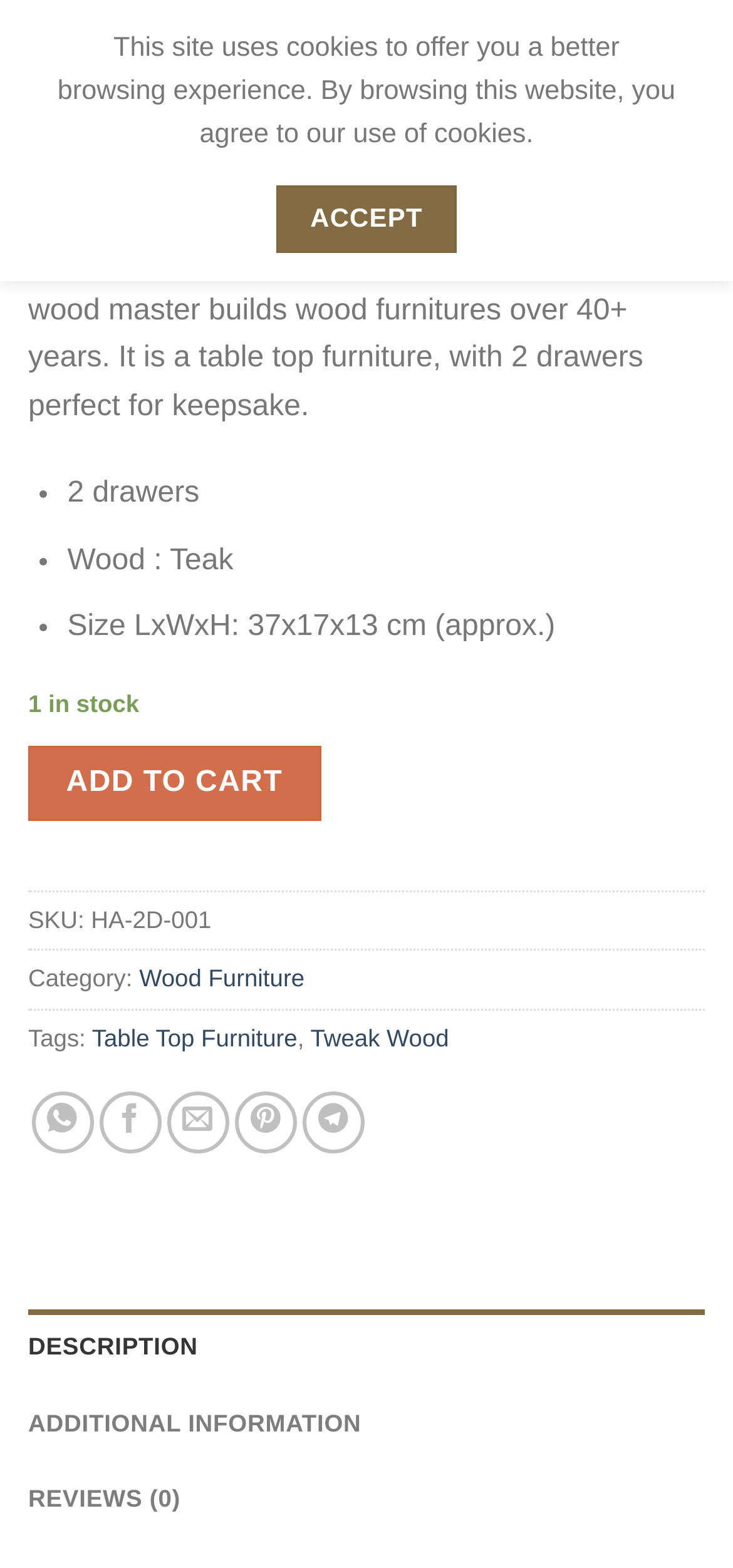Calculate the bounding box coordinates of the UI element given the description: "Accept".

[0.378, 0.119, 0.622, 0.161]